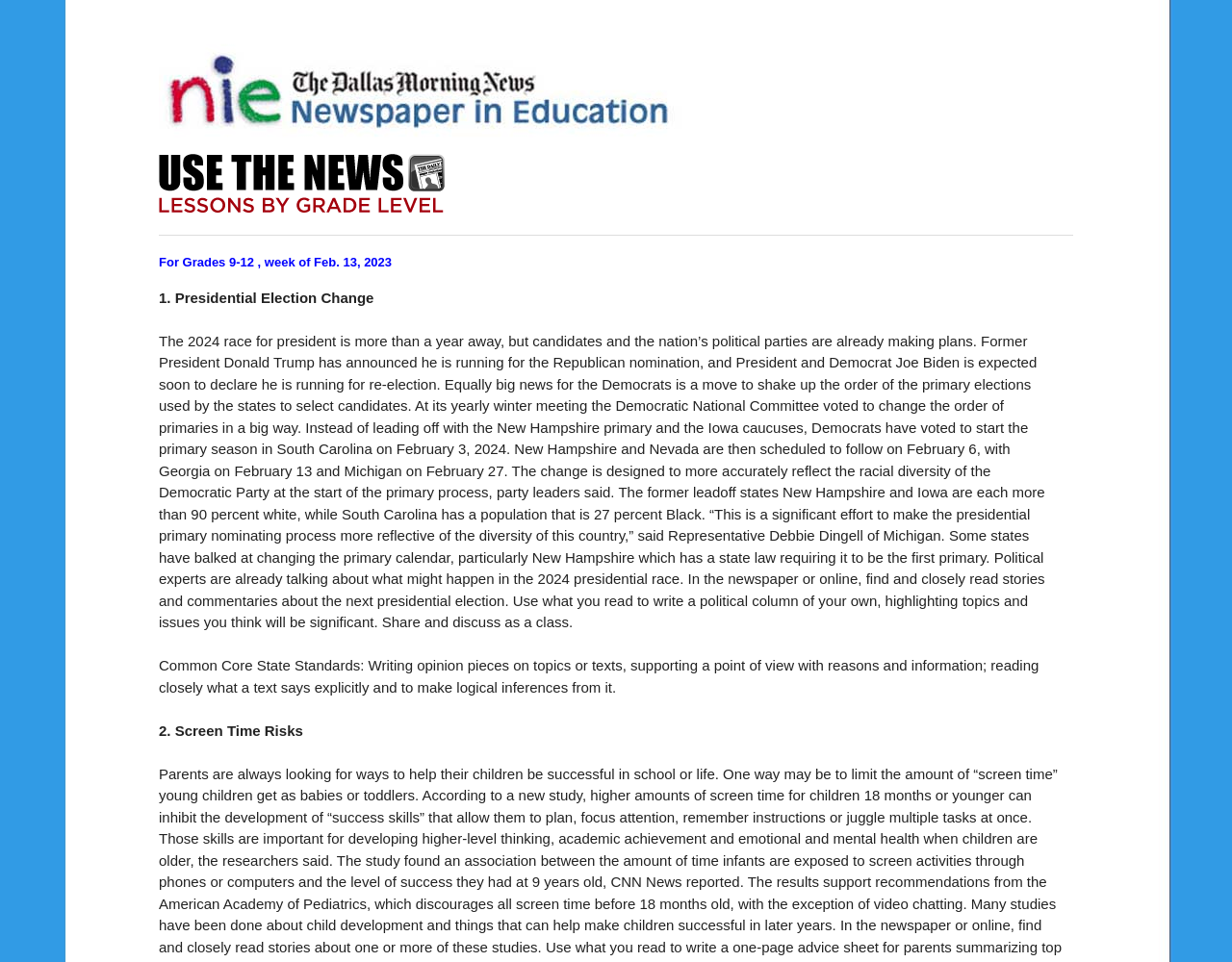Give a one-word or short phrase answer to this question: 
What is the second lesson topic?

Screen Time Risks